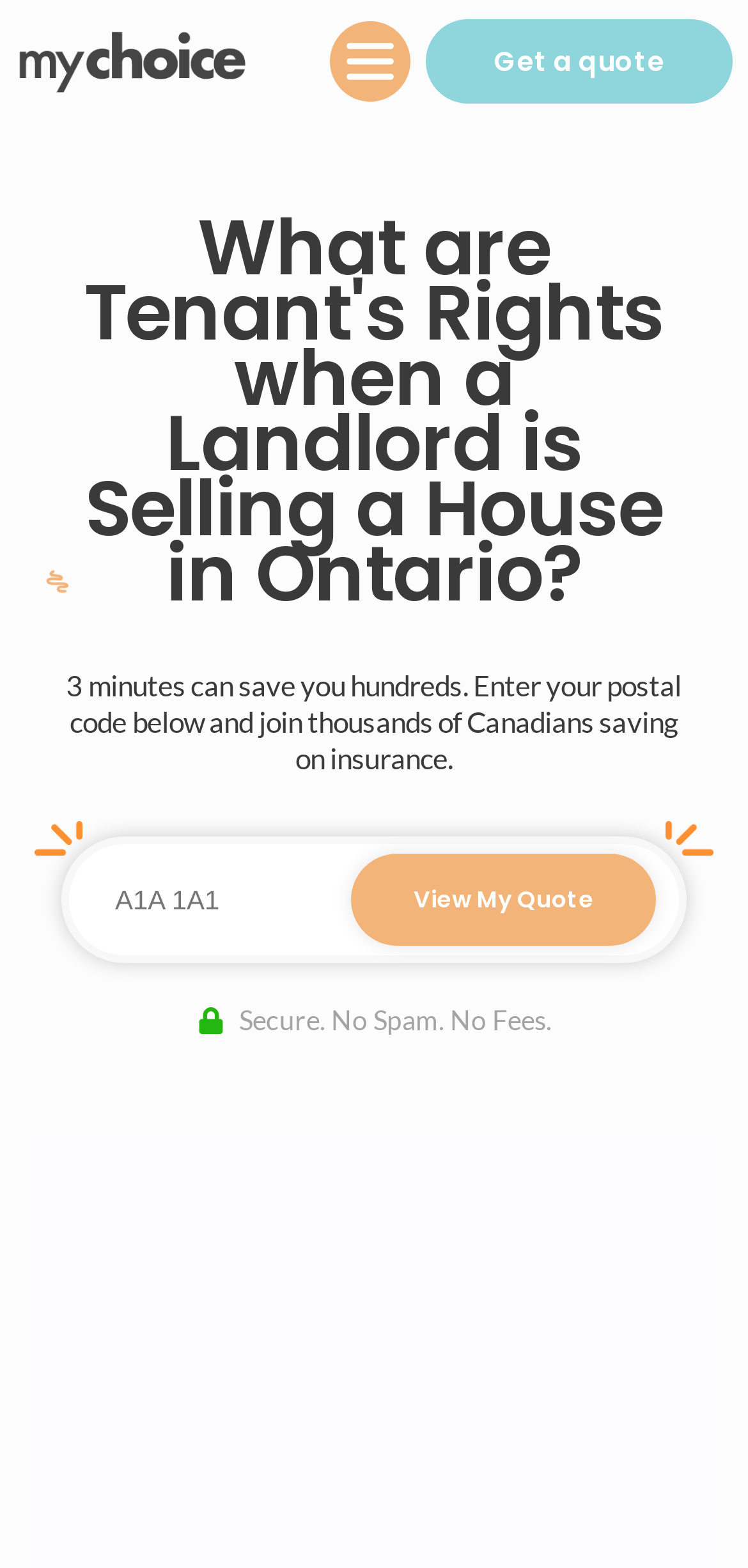Give a succinct answer to this question in a single word or phrase: 
What is the promise made by the website?

Secure. No Spam. No Fees.